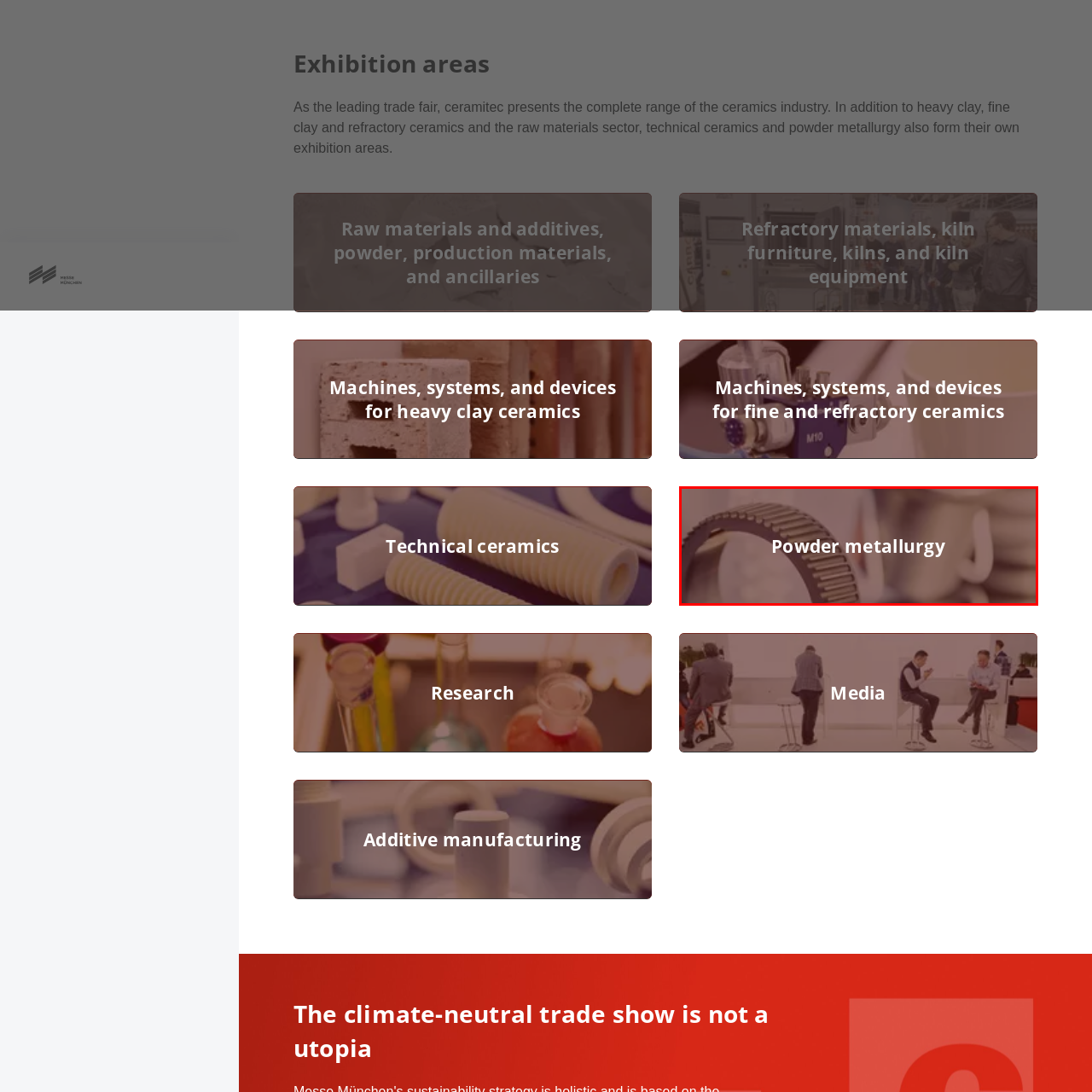Look closely at the image within the red bounding box, What is ceramitec? Respond with a single word or short phrase.

A trade fair